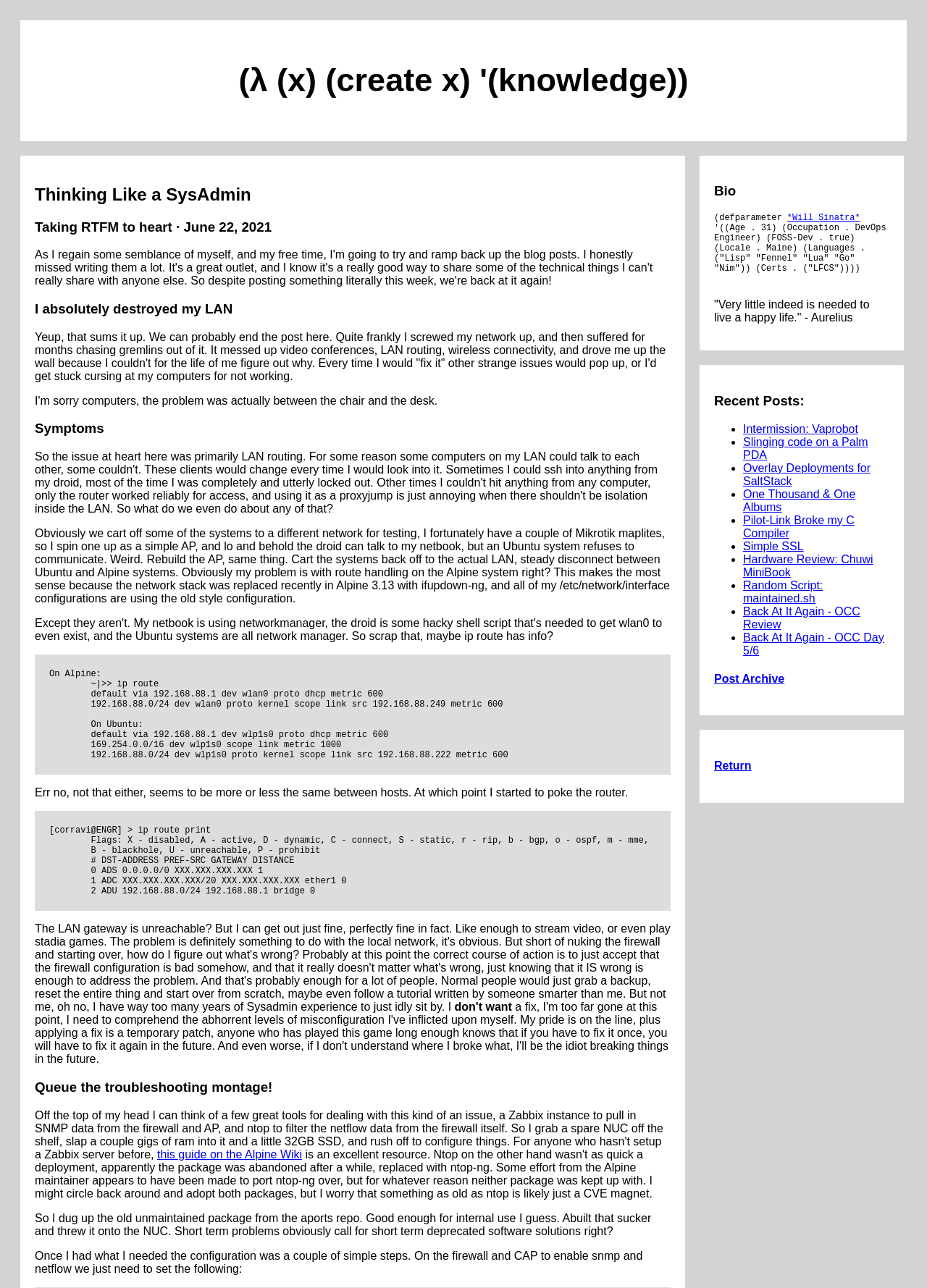Respond concisely with one word or phrase to the following query:
What is the bounding box coordinate of the region that describes the router configuration?

[0.053, 0.641, 0.706, 0.696]